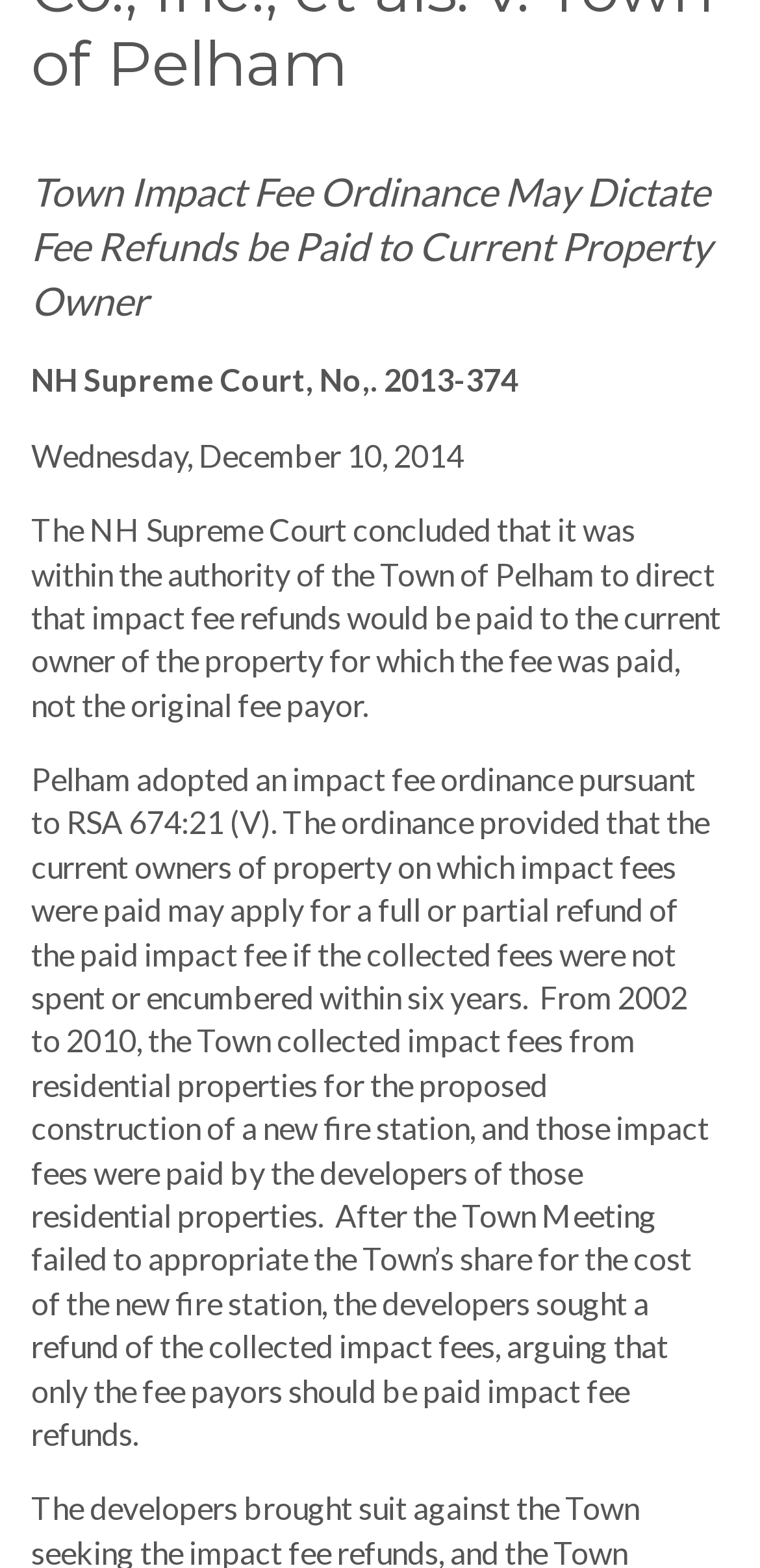Identify the bounding box of the UI element described as follows: "Resources & Publications". Provide the coordinates as four float numbers in the range of 0 to 1 [left, top, right, bottom].

[0.282, 0.141, 1.0, 0.222]